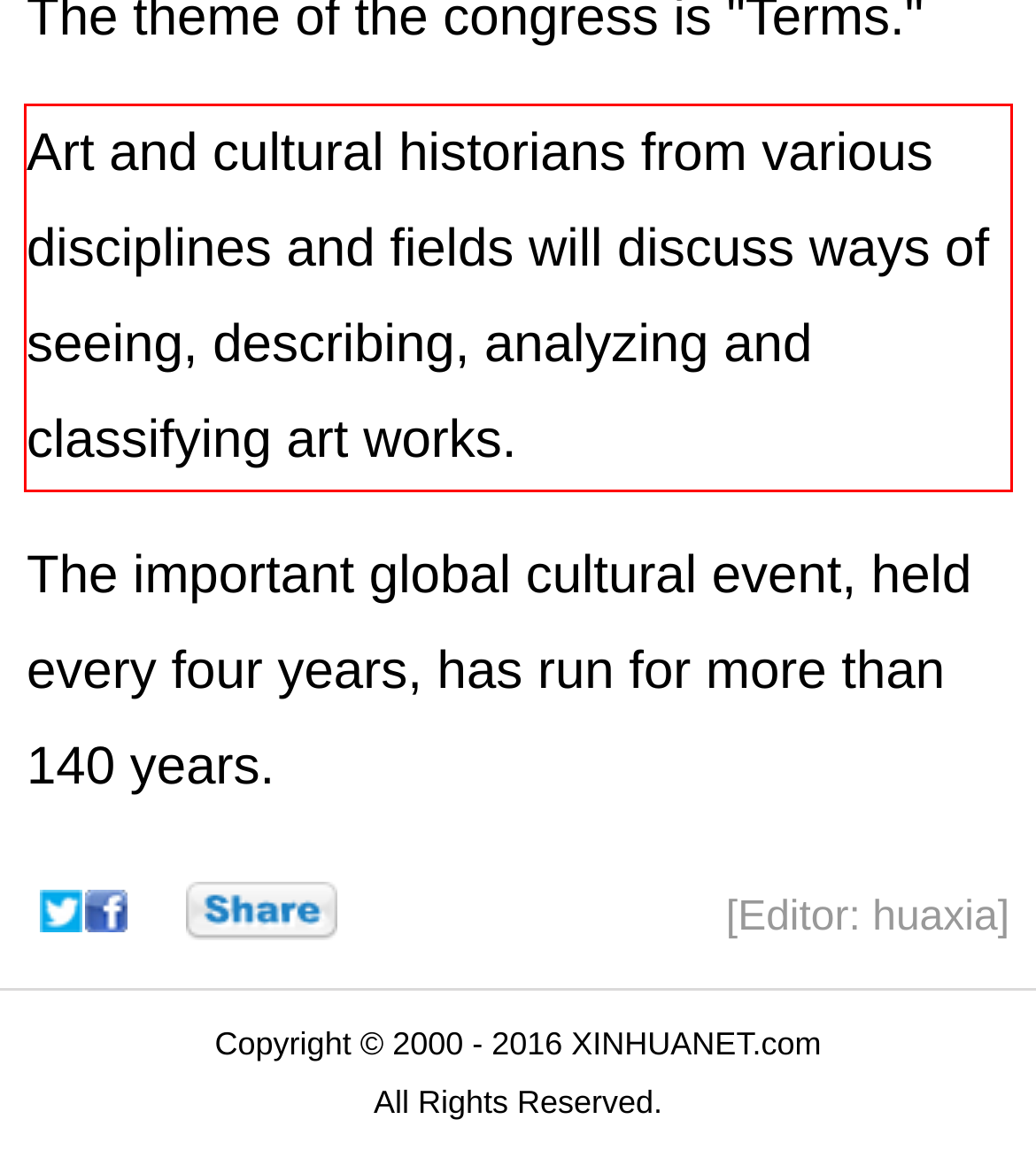You are given a screenshot of a webpage with a UI element highlighted by a red bounding box. Please perform OCR on the text content within this red bounding box.

Art and cultural historians from various disciplines and fields will discuss ways of seeing, describing, analyzing and classifying art works.